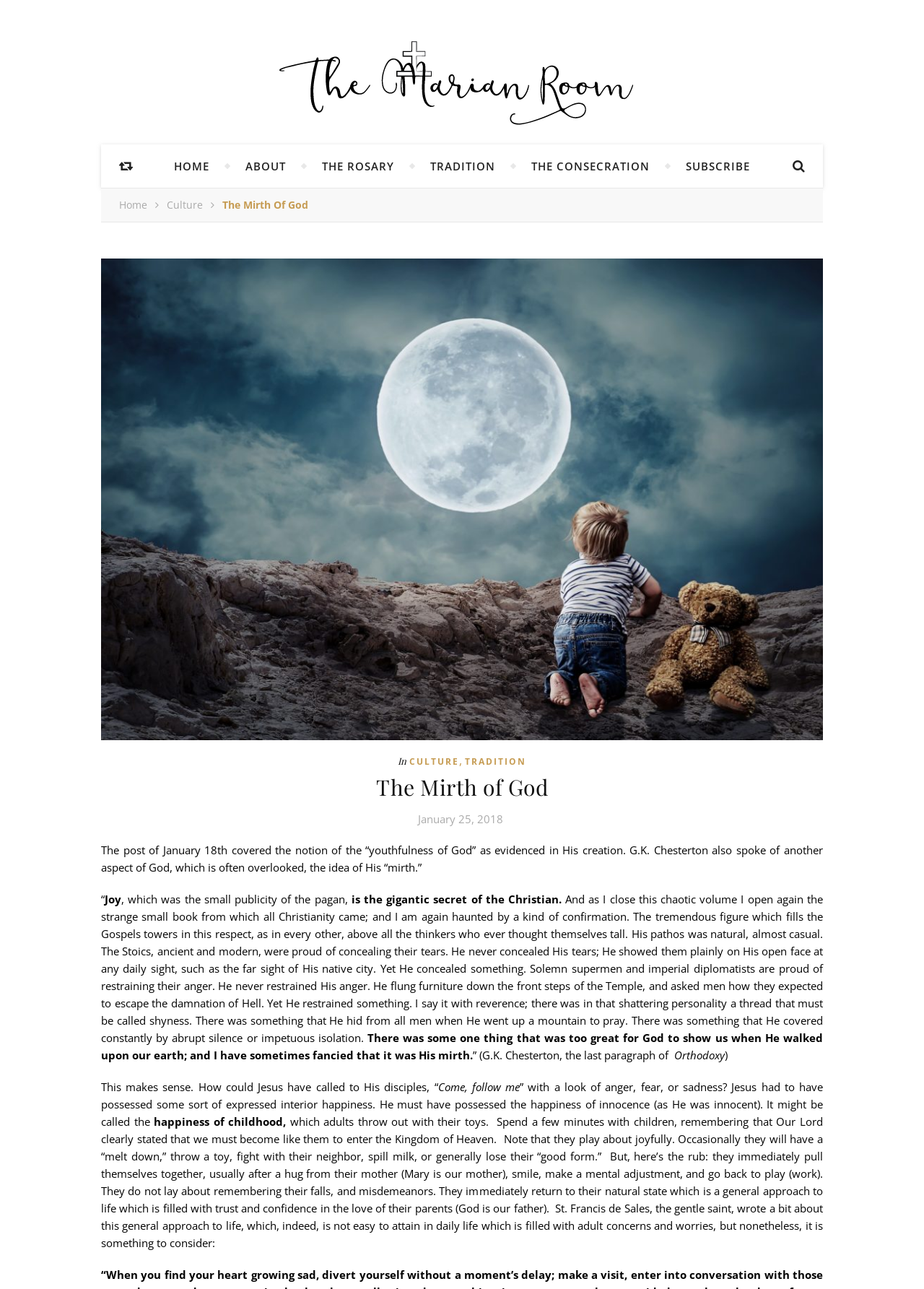Who is the author of the quoted text?
Respond to the question with a well-detailed and thorough answer.

I identified the author by looking at the text element that quotes a passage from a book, which is attributed to G.K. Chesterton. The quote is from his book 'Orthodoxy'.